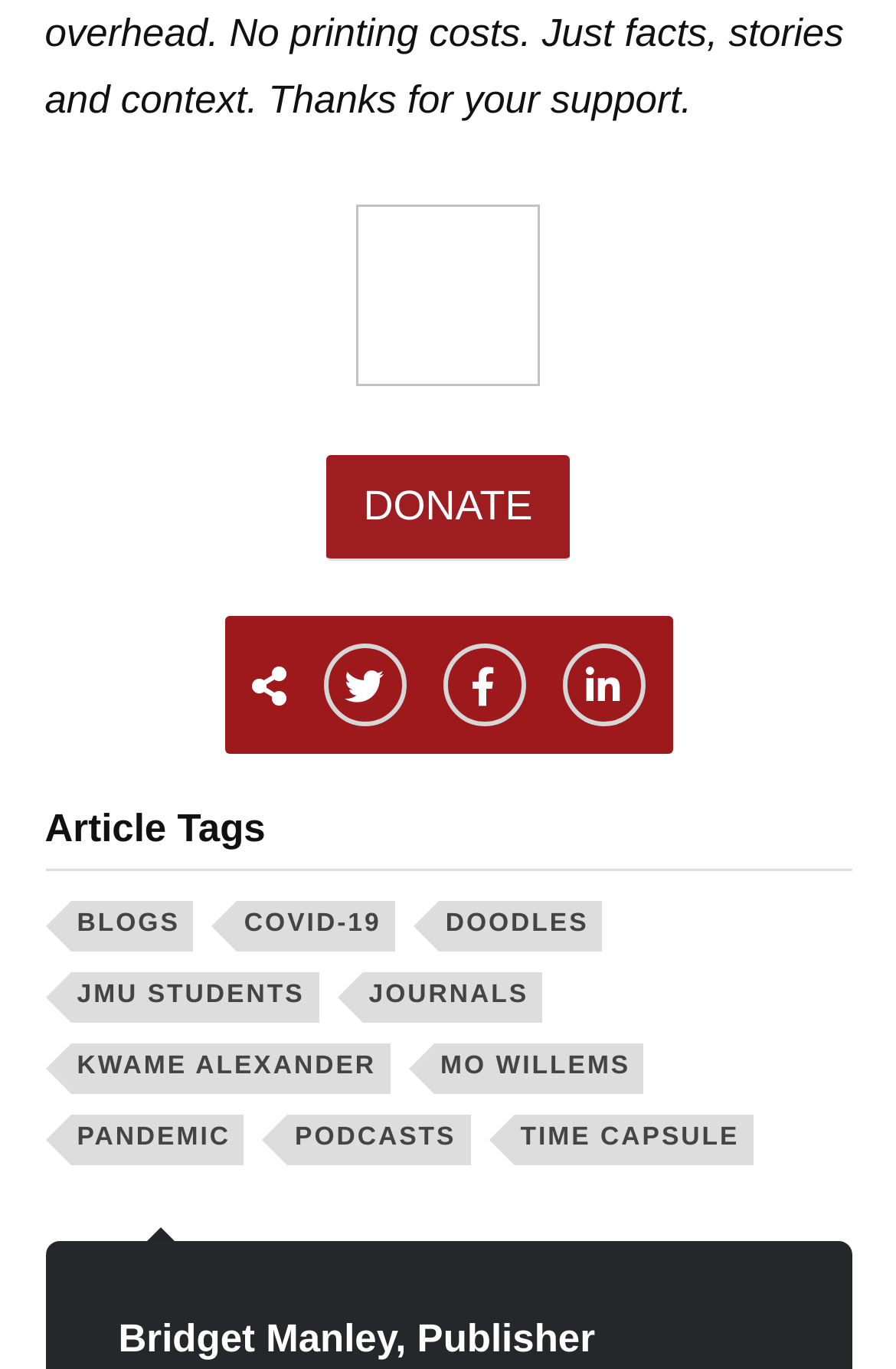Analyze the image and provide a detailed answer to the question: What type of content is categorized under 'Article Tags'?

The 'Article Tags' element is located near other link elements with text such as 'BLOGS', 'COVID-19', 'DOODLES', etc. which suggests that 'Article Tags' is a category for blog posts or articles.